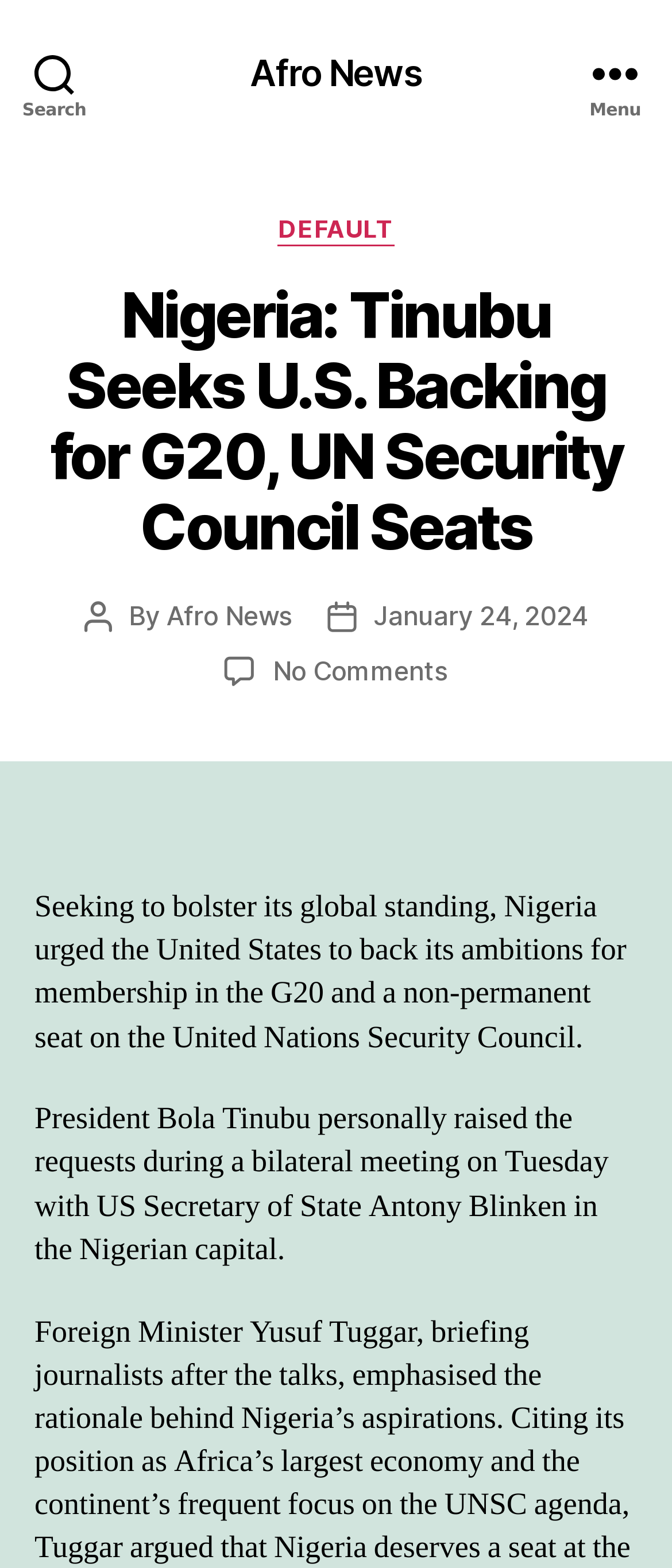Identify and provide the text content of the webpage's primary headline.

Nigeria: Tinubu Seeks U.S. Backing for G20, UN Security Council Seats